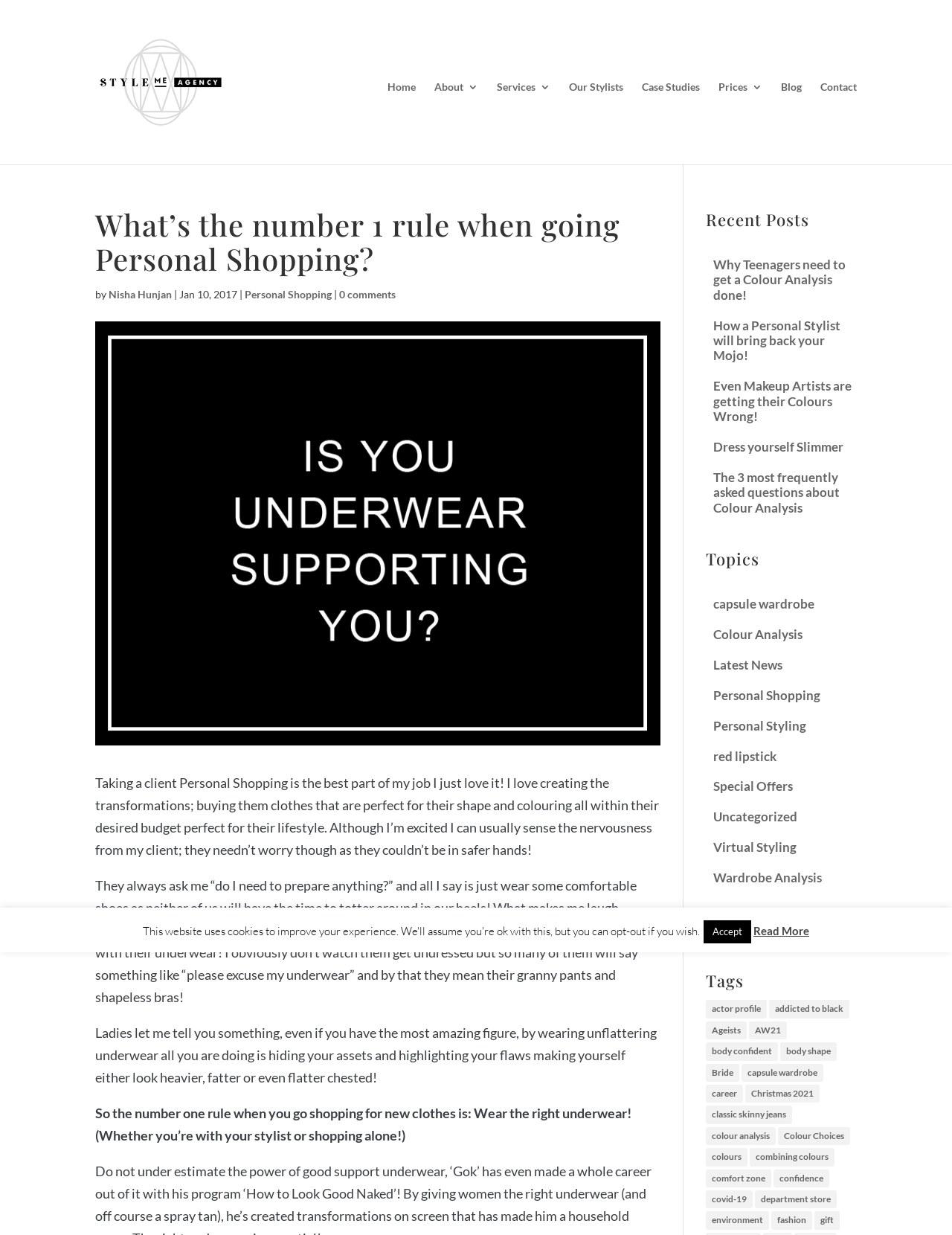Provide an in-depth caption for the webpage.

This webpage is about personal styling and shopping, with a focus on the agency "Style ME Personal Styling Agency". At the top, there is a logo and a navigation menu with links to "Home", "About", "Services", "Our Stylists", "Case Studies", "Prices", "Blog", and "Contact". 

Below the navigation menu, there is a heading that reads "What’s the number 1 rule when going Personal Shopping?" followed by a subheading with the author's name, "Nisha Hunjan", and the date "Jan 10, 2017". 

The main content of the page is a blog post written by the author, who shares her experience and tips on personal shopping. The post is divided into several paragraphs, with a few images scattered throughout. The text discusses the importance of wearing the right underwear when going shopping for new clothes, as it can greatly affect one's appearance and confidence.

On the right-hand side of the page, there are several sections, including "Recent Posts", "Topics", and "Tags". The "Recent Posts" section lists several links to other blog posts, while the "Topics" section lists various categories such as "capsule wardrobe", "Colour Analysis", and "Personal Styling". The "Tags" section lists numerous keywords related to fashion and personal styling.

At the bottom of the page, there is a search bar and a button to accept cookies.